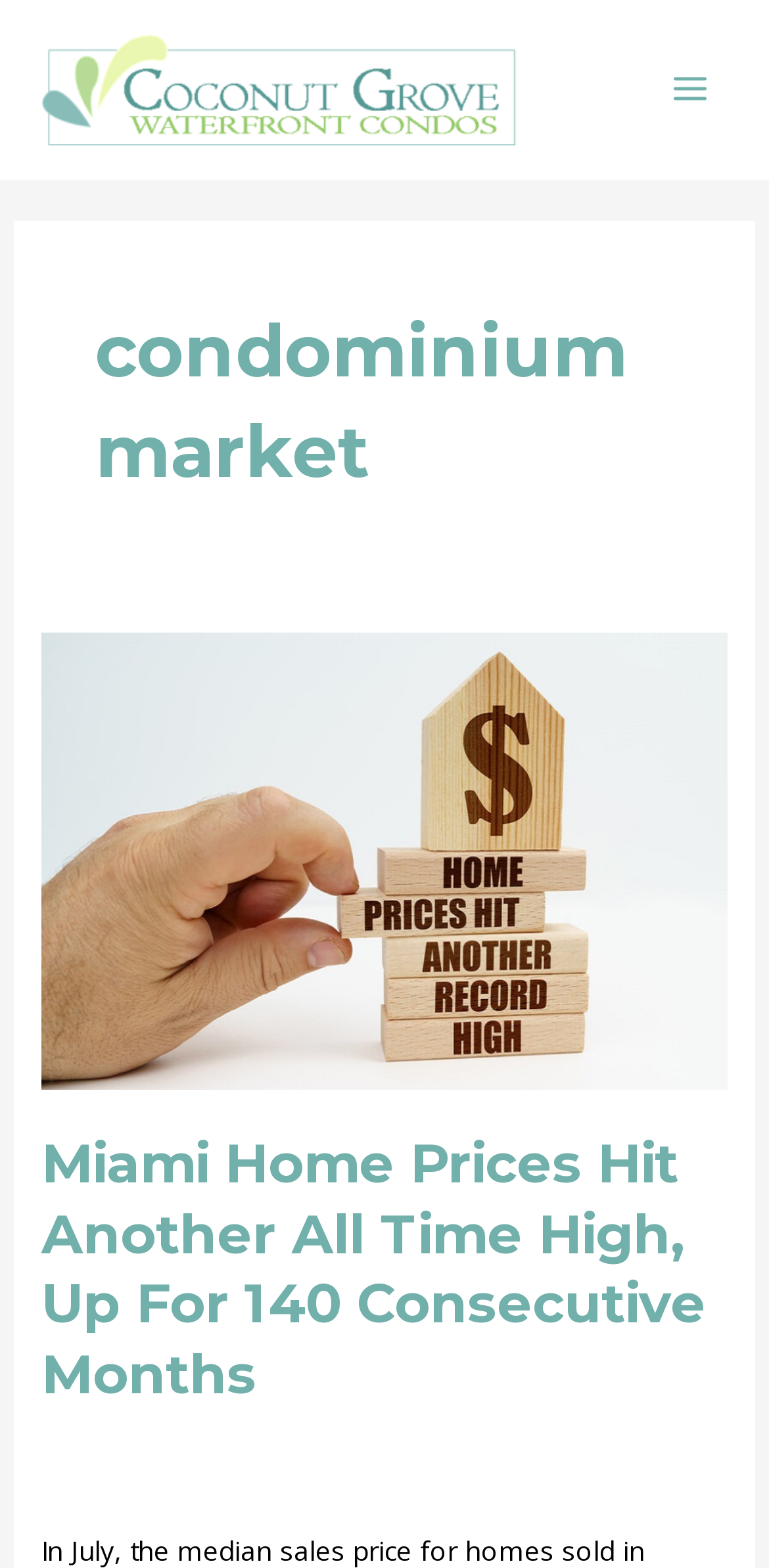Provide the bounding box coordinates of the HTML element described as: "INDUSTRY NEWS". The bounding box coordinates should be four float numbers between 0 and 1, i.e., [left, top, right, bottom].

[0.054, 0.906, 0.326, 0.93]